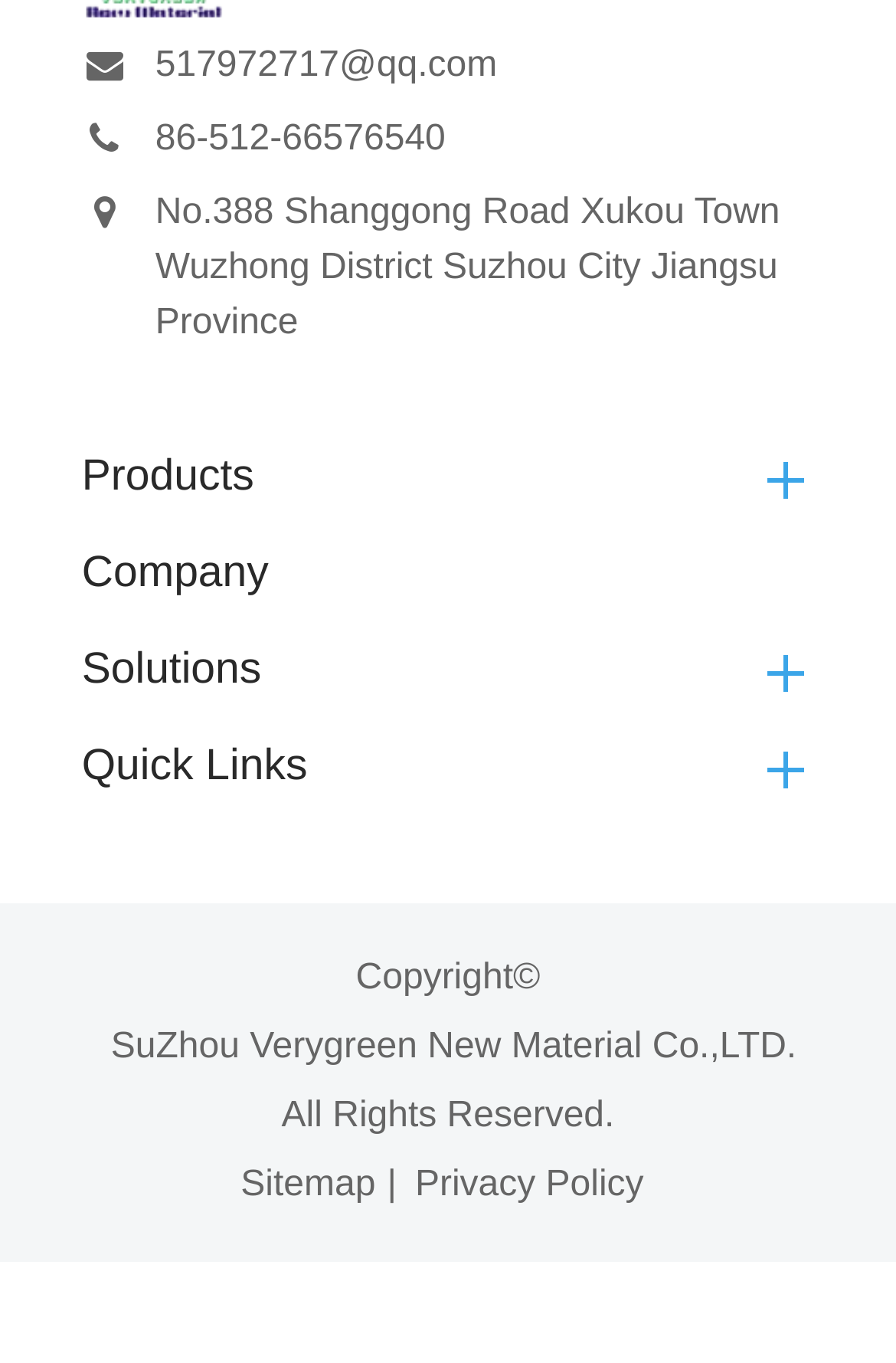Locate the bounding box coordinates for the element described below: "SuZhou Verygreen New Material Co.,LTD.". The coordinates must be four float values between 0 and 1, formatted as [left, top, right, bottom].

[0.111, 0.743, 0.889, 0.794]